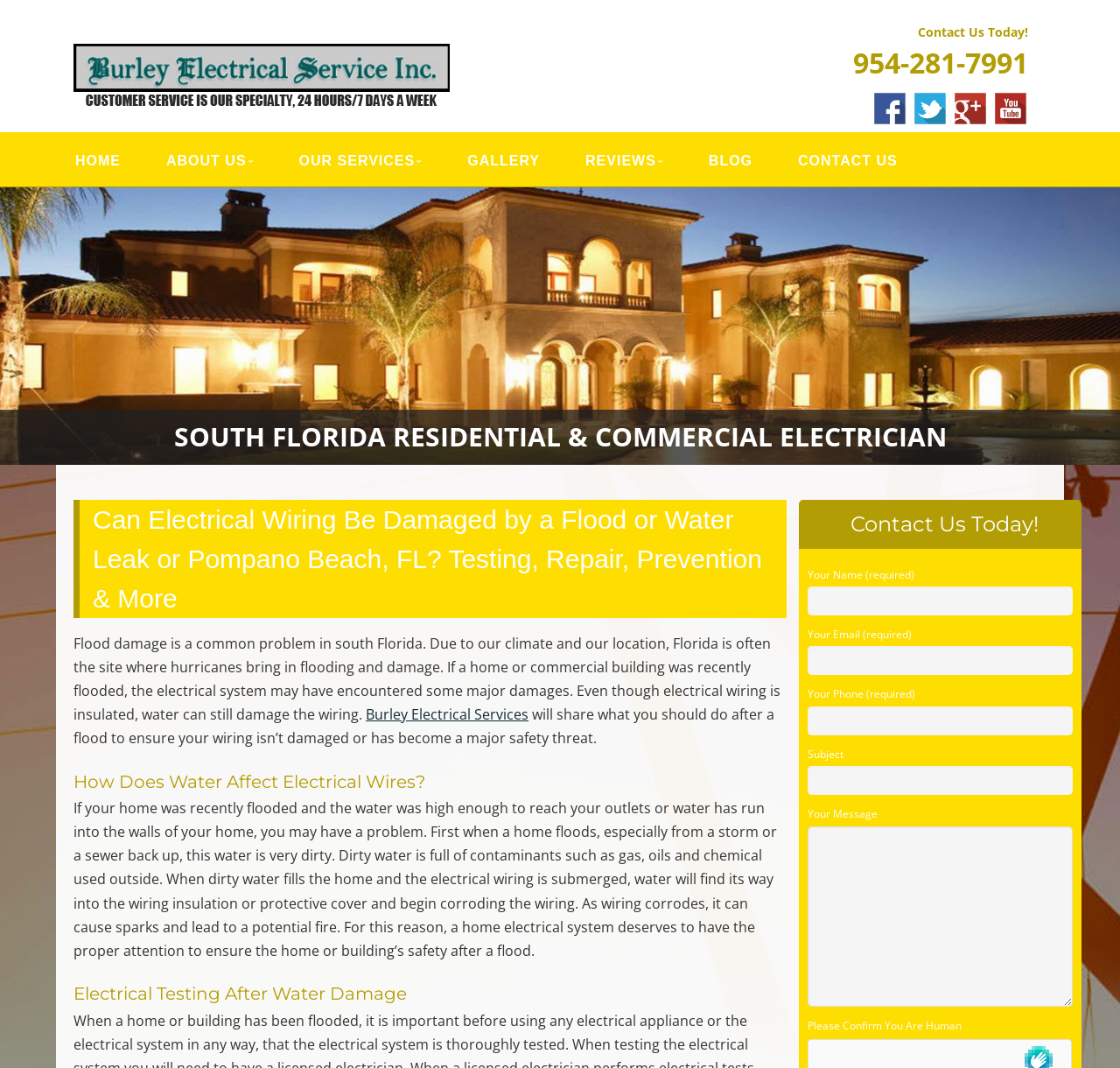What is required to submit the contact form?
Look at the screenshot and provide an in-depth answer.

To submit the contact form, the user is required to fill in their name, email, and phone number, as indicated by the 'required' attribute on the corresponding text input fields. These fields are labeled as 'Your Name (required)', 'Your Email (required)', and 'Your Phone (required)'.